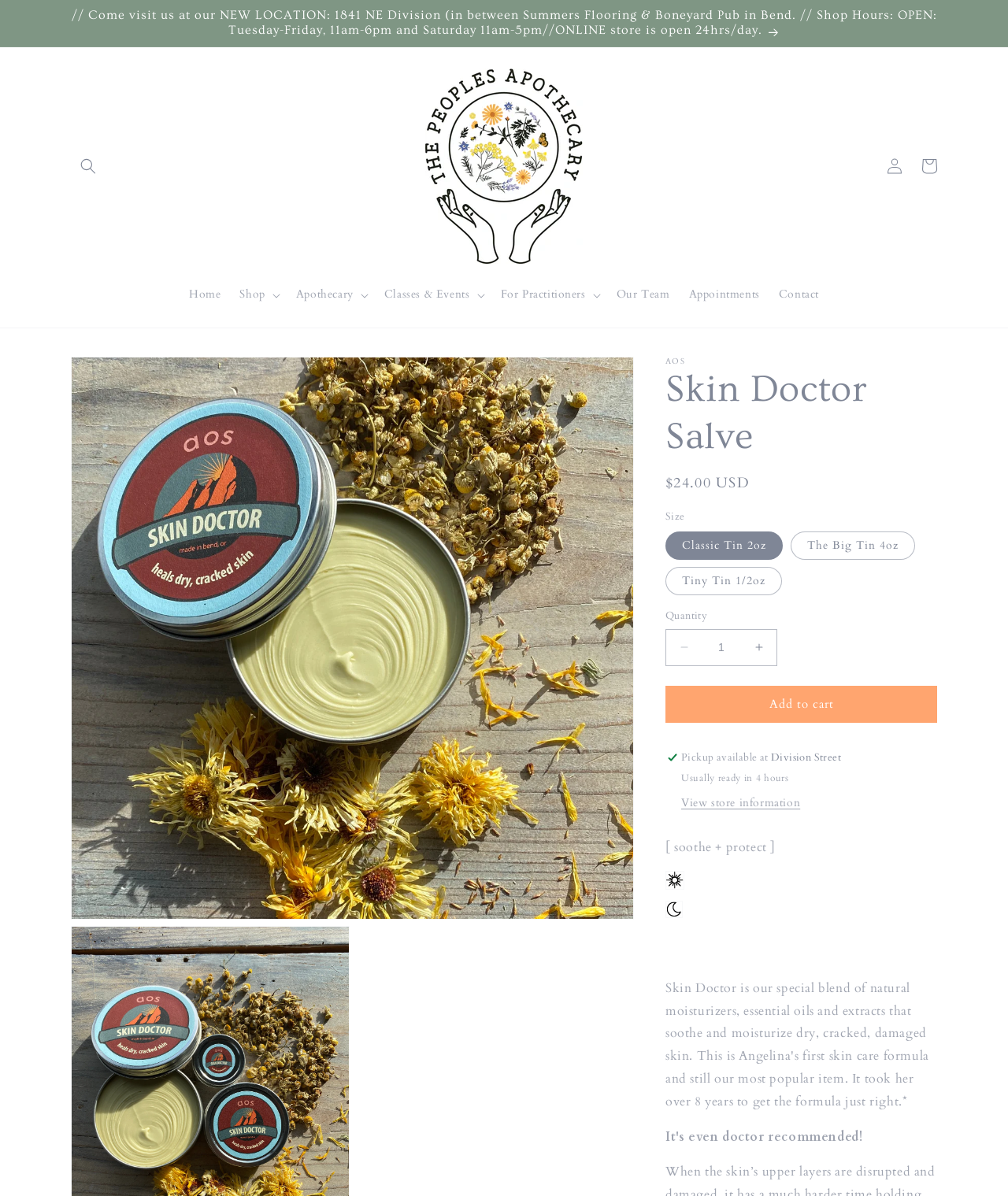Locate the bounding box coordinates of the clickable region necessary to complete the following instruction: "Search for products". Provide the coordinates in the format of four float numbers between 0 and 1, i.e., [left, top, right, bottom].

[0.07, 0.125, 0.105, 0.154]